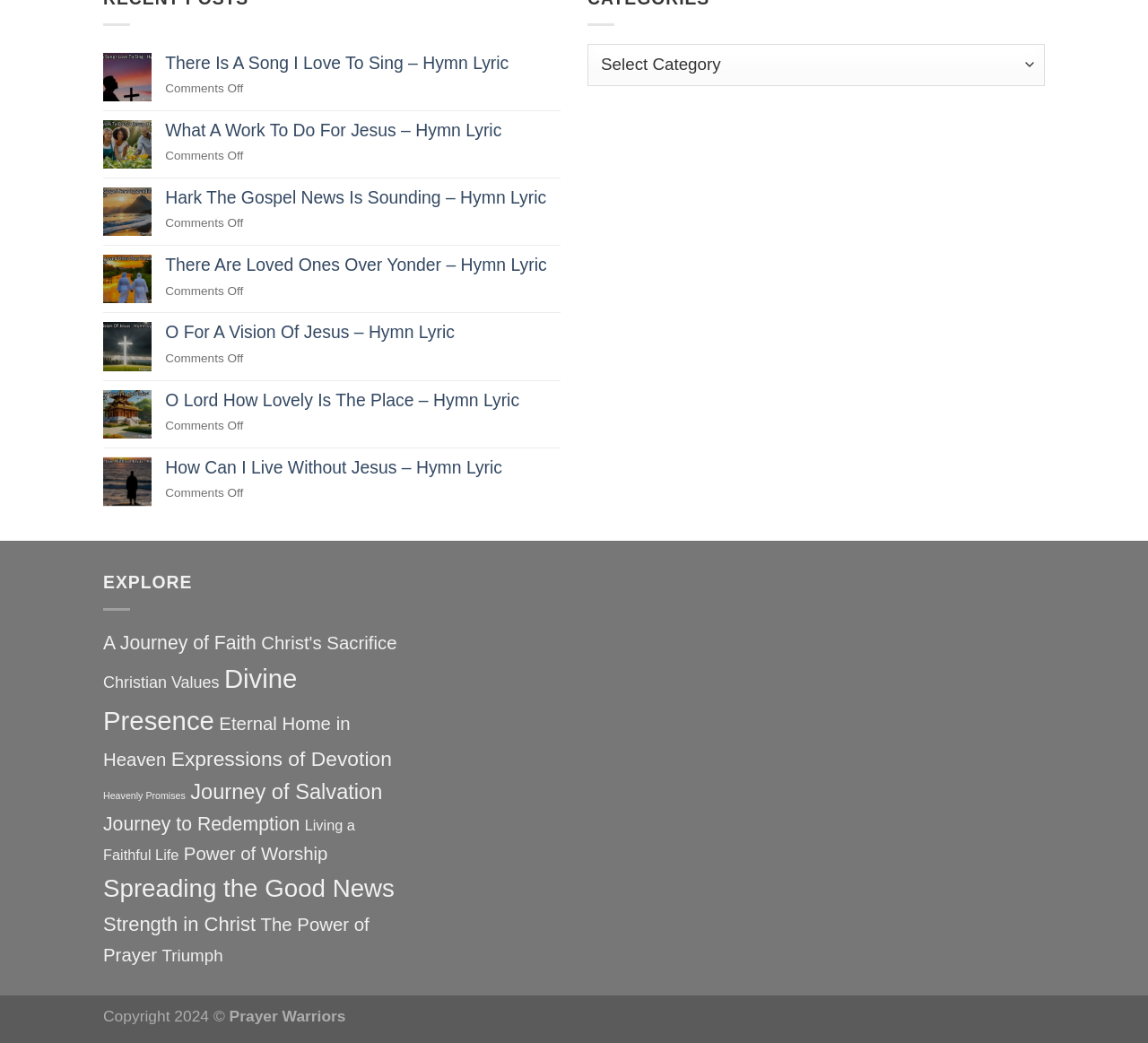Please locate the clickable area by providing the bounding box coordinates to follow this instruction: "Click on the 'How Can I Live Without Jesus – Hymn Lyric' link".

[0.144, 0.438, 0.488, 0.458]